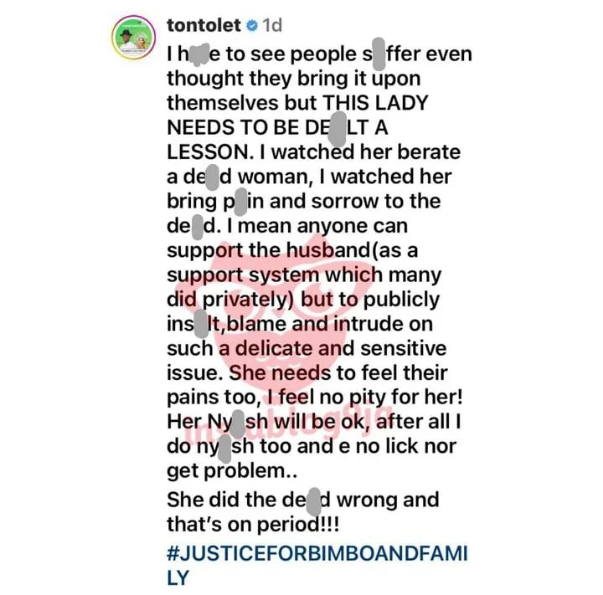Convey all the details present in the image.

The image features a passionate statement from Tonto Dikeh, expressing outrage over someone's behavior following a sensitive issue involving a deceased individual. In her remarks, she emphasizes her disapproval of the person for publicly criticizing the deceased, articulating that while it's common to support the bereaved privately, intruding in such personal grief is inappropriate. Tonto declares that the individual "needs to be dealt a lesson," underscoring her lack of sympathy and insisting that justice be served. The accompanying hashtags suggest a broader call for accountability and awareness regarding the treatment of the deceased and their loved ones.